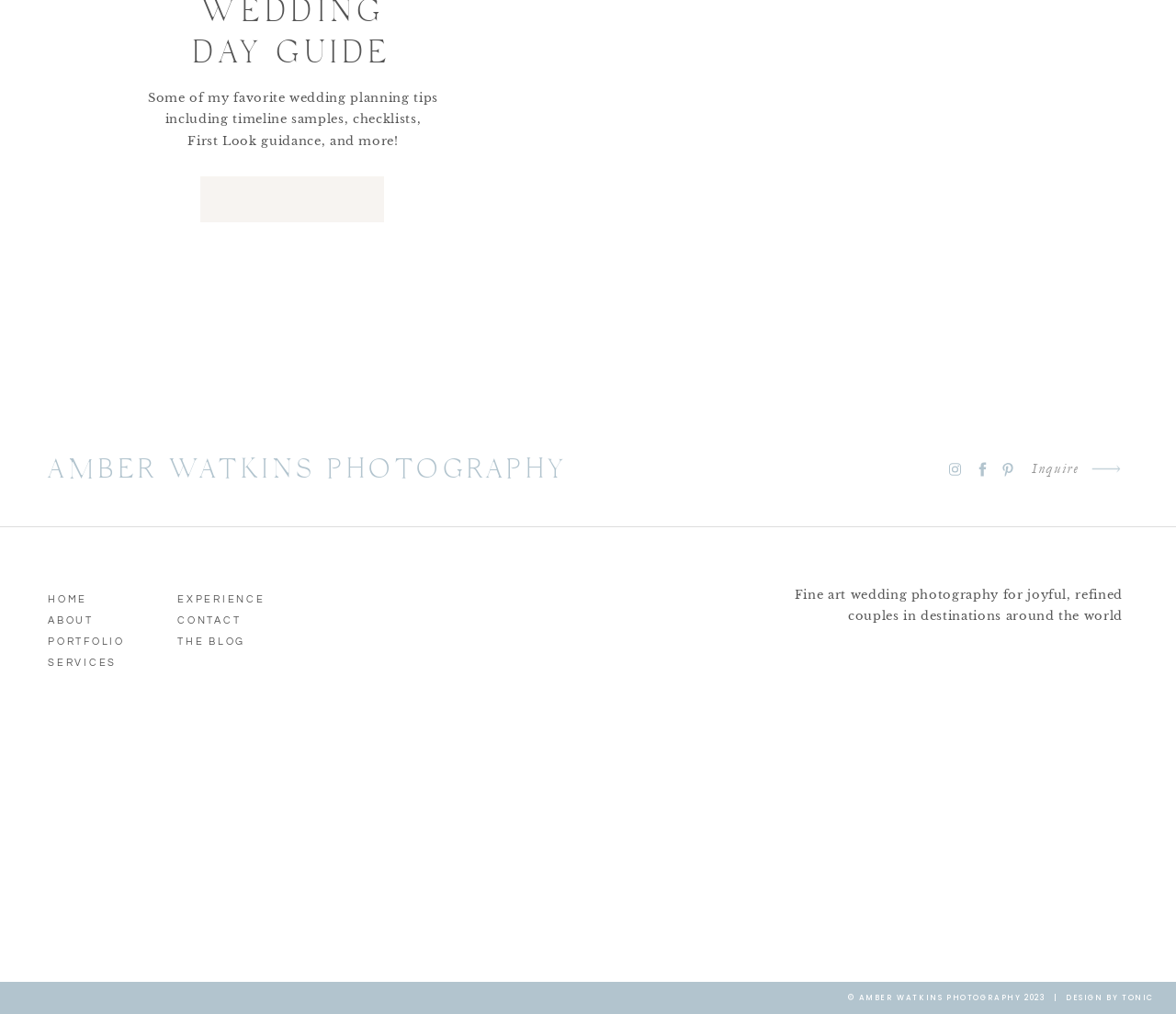Identify the bounding box coordinates for the UI element that matches this description: "amber WATKINS Photography".

[0.041, 0.443, 0.49, 0.486]